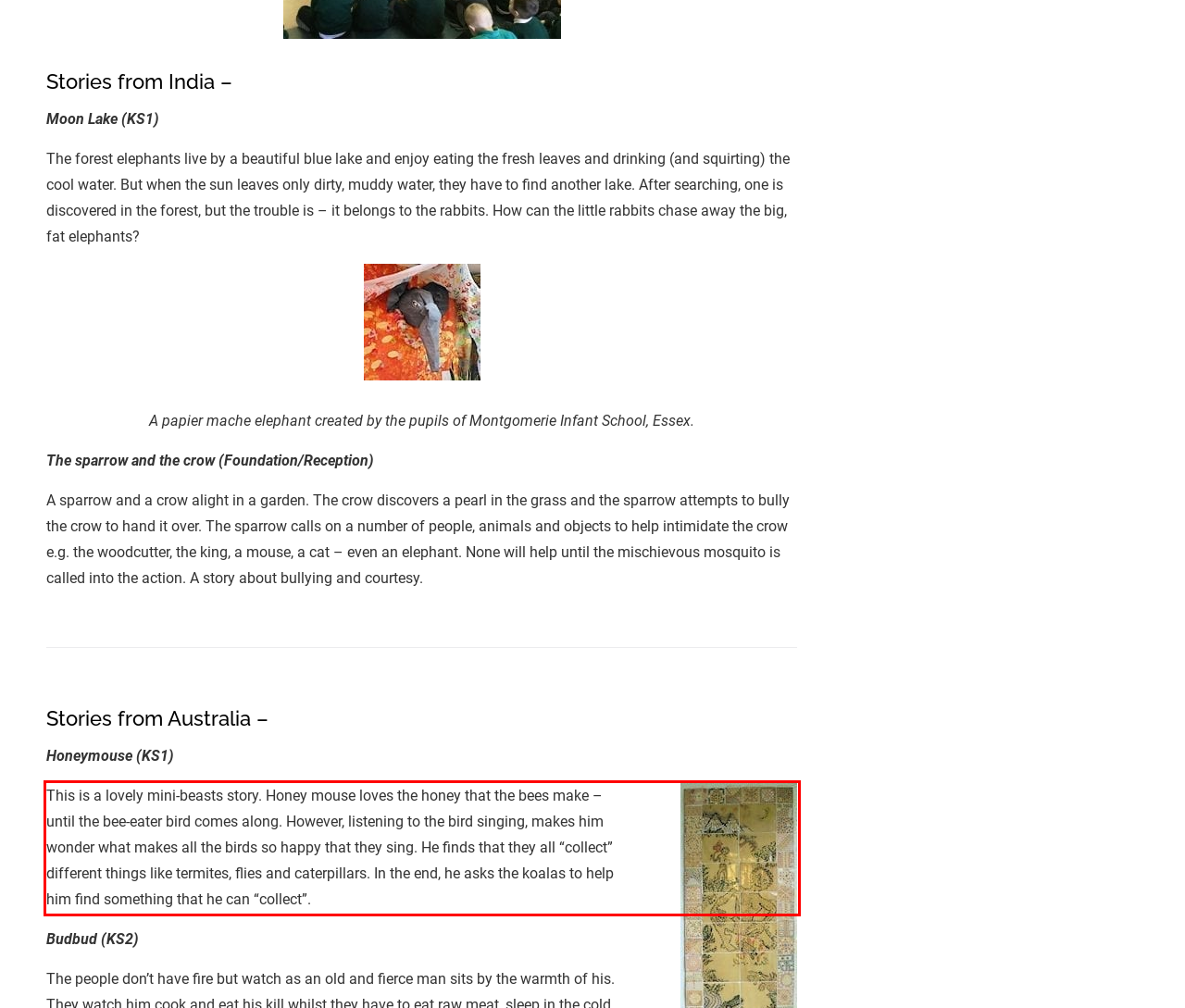Within the screenshot of the webpage, locate the red bounding box and use OCR to identify and provide the text content inside it.

This is a lovely mini-beasts story. Honey mouse loves the honey that the bees make – until the bee-eater bird comes along. However, listening to the bird singing, makes him wonder what makes all the birds so happy that they sing. He finds that they all “collect” different things like termites, flies and caterpillars. In the end, he asks the koalas to help him find something that he can “collect”.